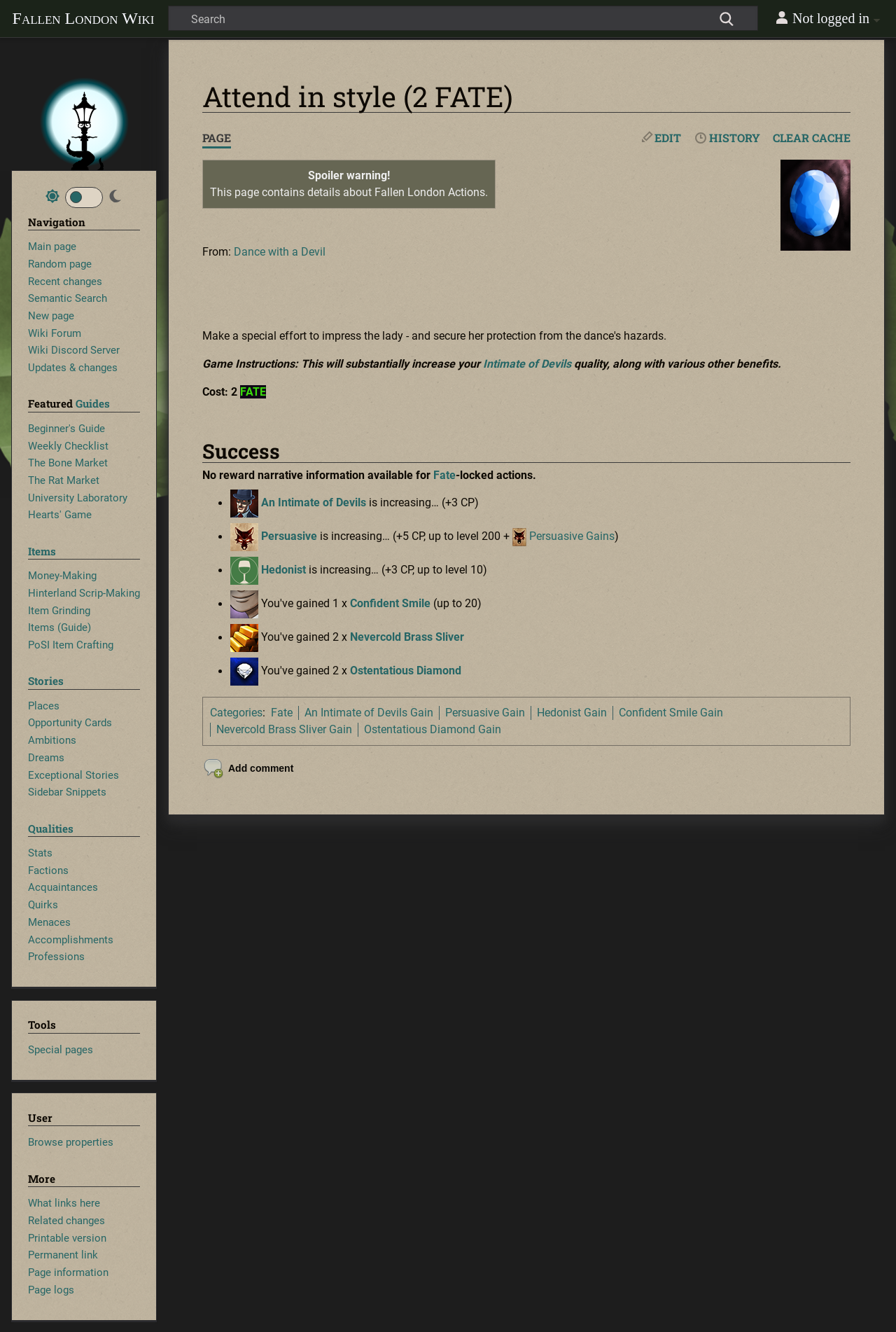Can you find the bounding box coordinates for the element that needs to be clicked to execute this instruction: "Edit the page"? The coordinates should be given as four float numbers between 0 and 1, i.e., [left, top, right, bottom].

[0.715, 0.097, 0.762, 0.11]